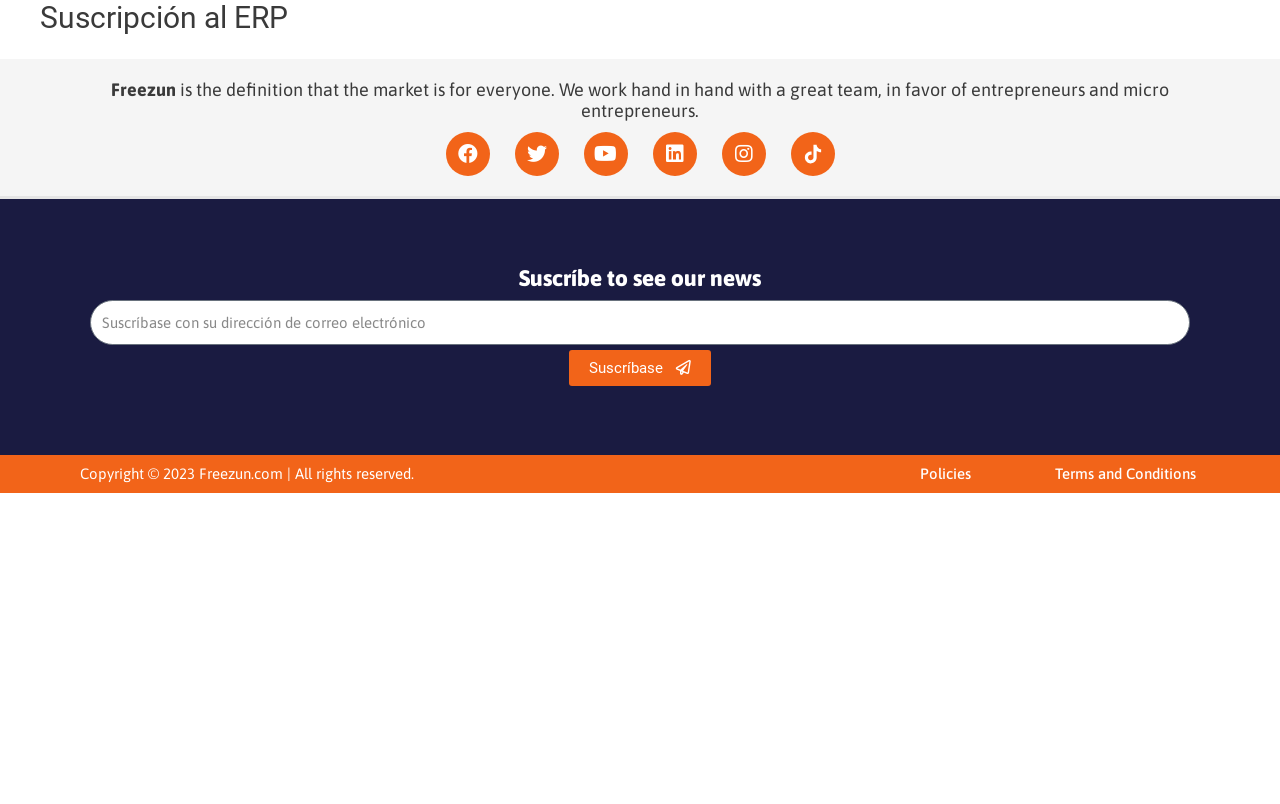How many headings are there on the page?
Using the image, respond with a single word or phrase.

4